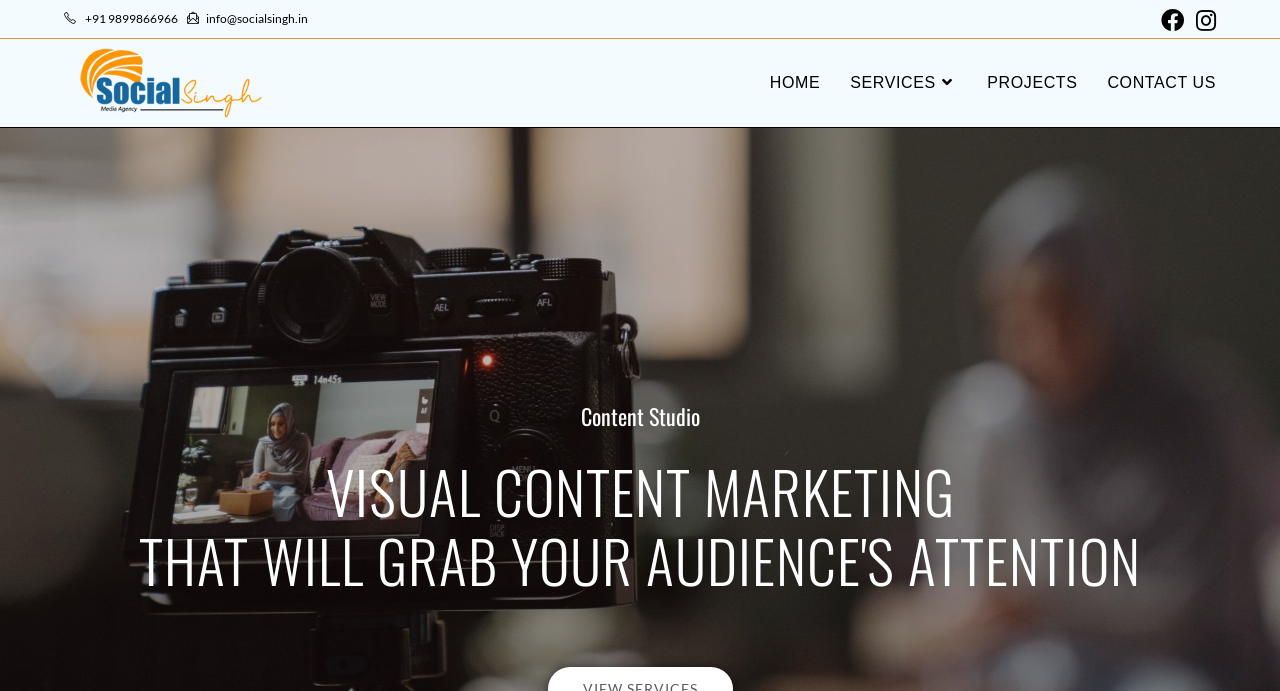Determine the bounding box coordinates of the section I need to click to execute the following instruction: "Send an email". Provide the coordinates as four float numbers between 0 and 1, i.e., [left, top, right, bottom].

[0.161, 0.016, 0.241, 0.038]